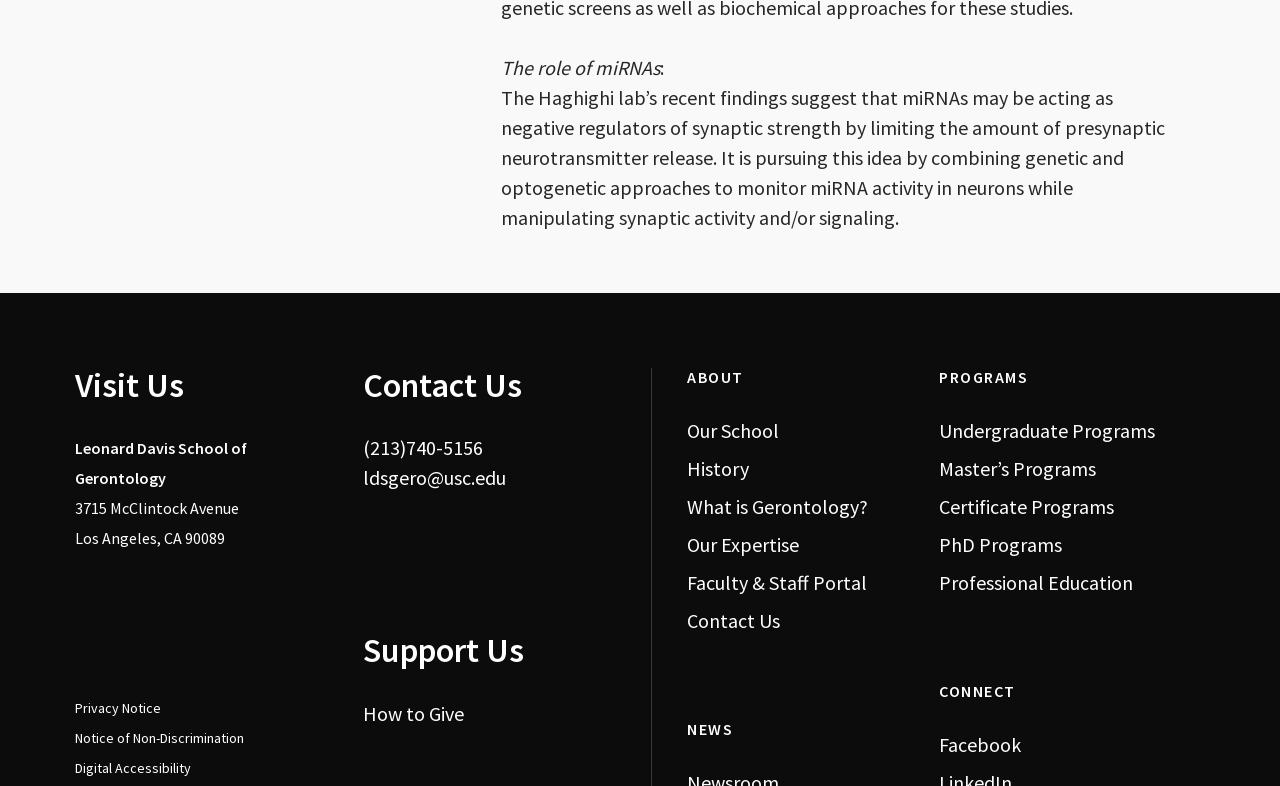Can you give a comprehensive explanation to the question given the content of the image?
What is the contact phone number?

I found the answer by looking at the static text element with the content '(213)740-5156' located at the middle-left section of the webpage, which is likely to be the contact phone number.